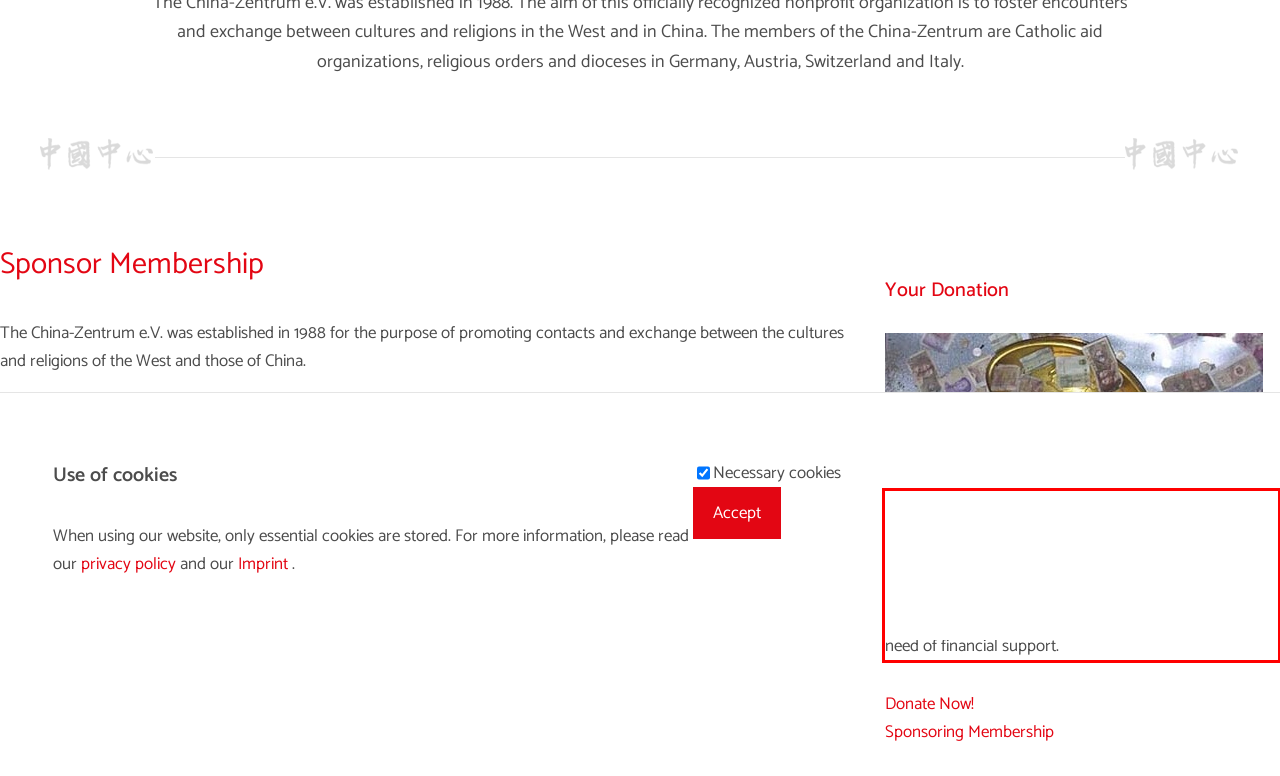Please extract the text content from the UI element enclosed by the red rectangle in the screenshot.

In order for the China-Zentrum to continue promoting encounters and exchange between the cultures and religions of the West and China, and to continue publishing the journal China heute as well as the e-journal Religions & Christianity in Today’s China, we are in need of financial support.